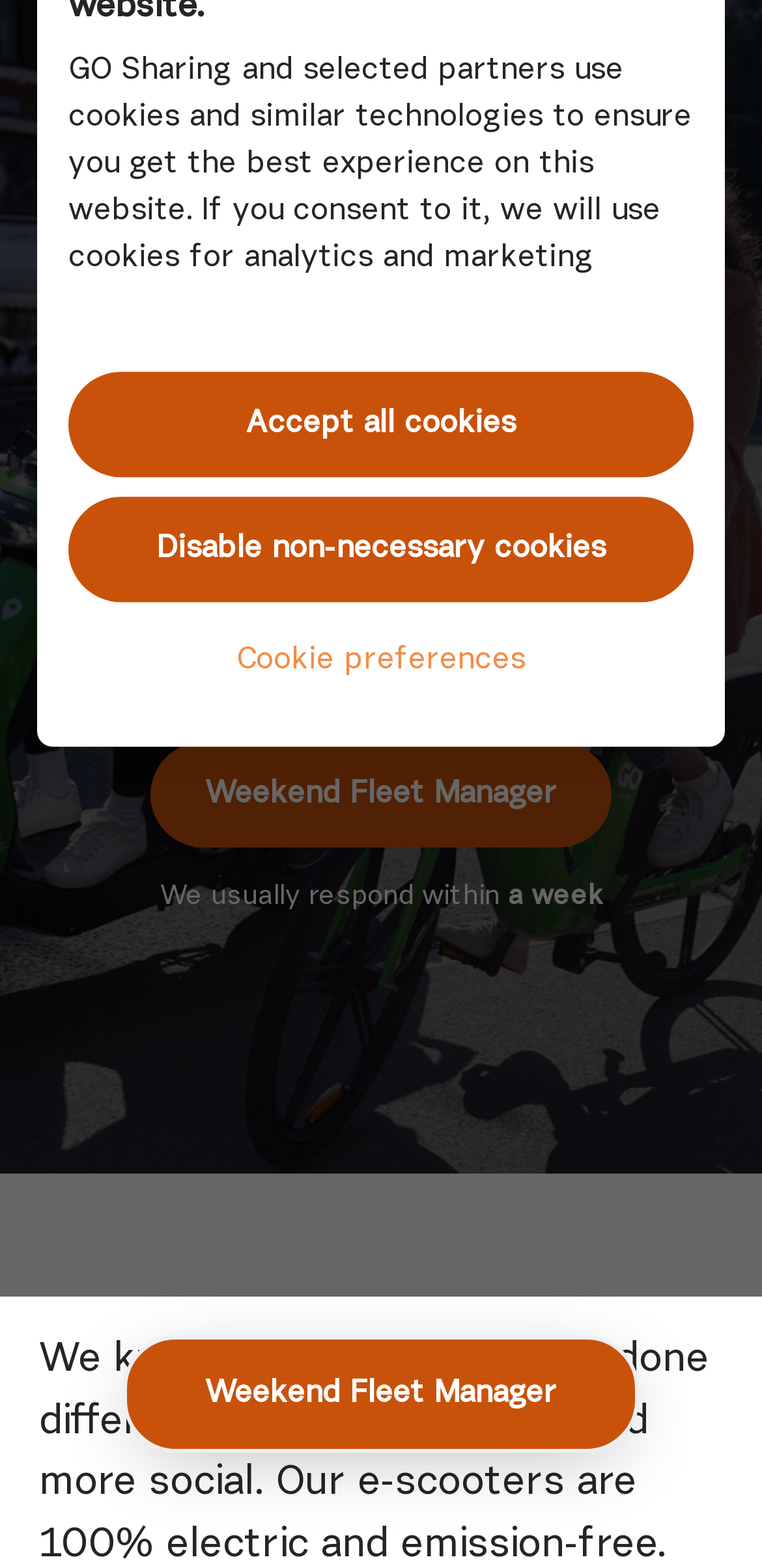How many buttons are there?
Based on the visual, give a brief answer using one word or a short phrase.

3